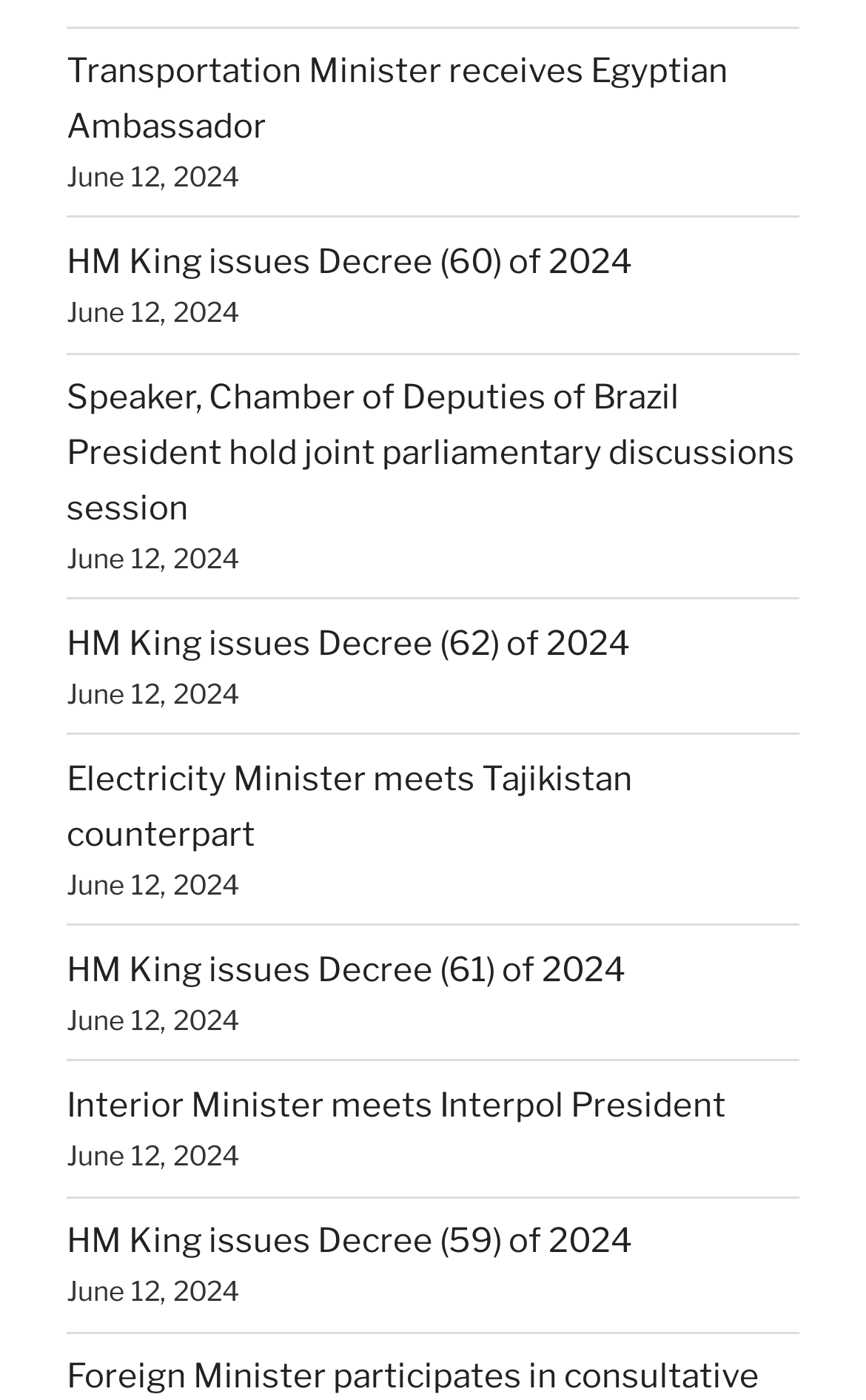Please give a one-word or short phrase response to the following question: 
How many links are on the webpage?

8